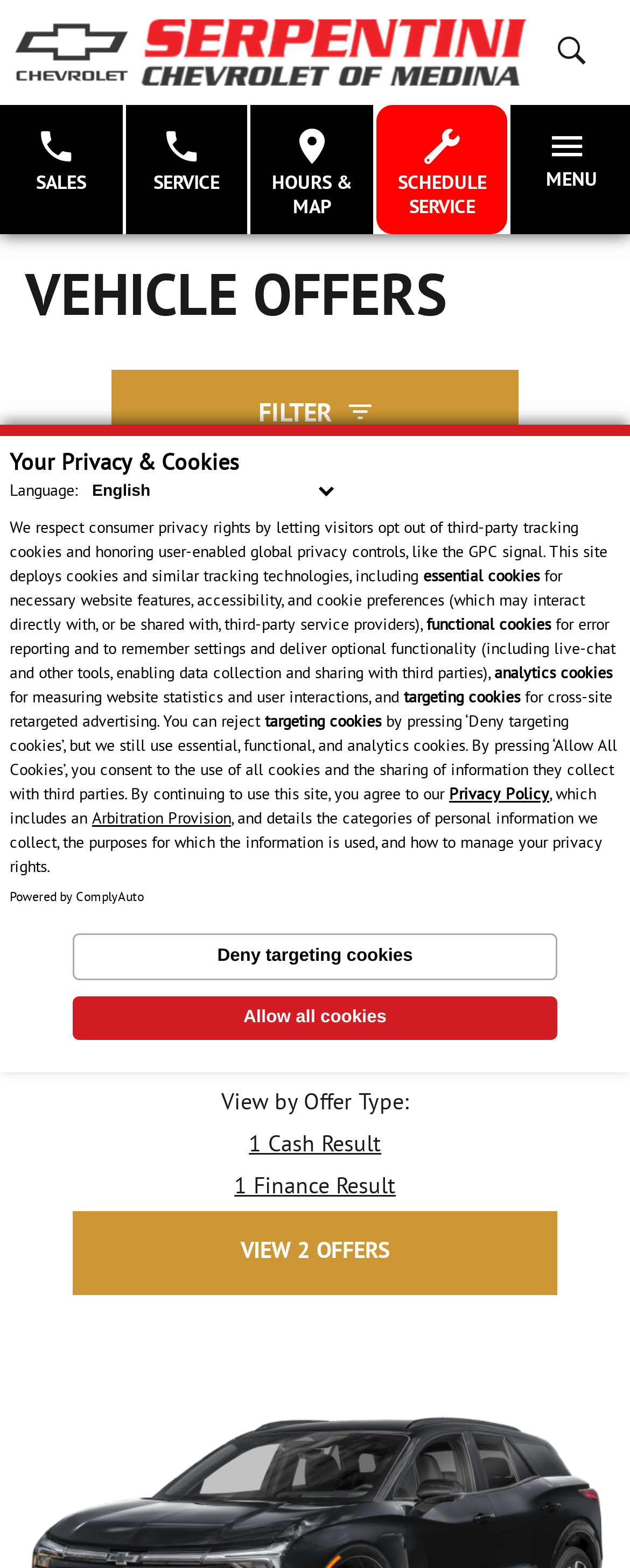Find the bounding box coordinates of the clickable region needed to perform the following instruction: "Click on 'Skip to Content'". The coordinates should be provided as four float numbers between 0 and 1, i.e., [left, top, right, bottom].

[0.051, 0.051, 0.564, 0.099]